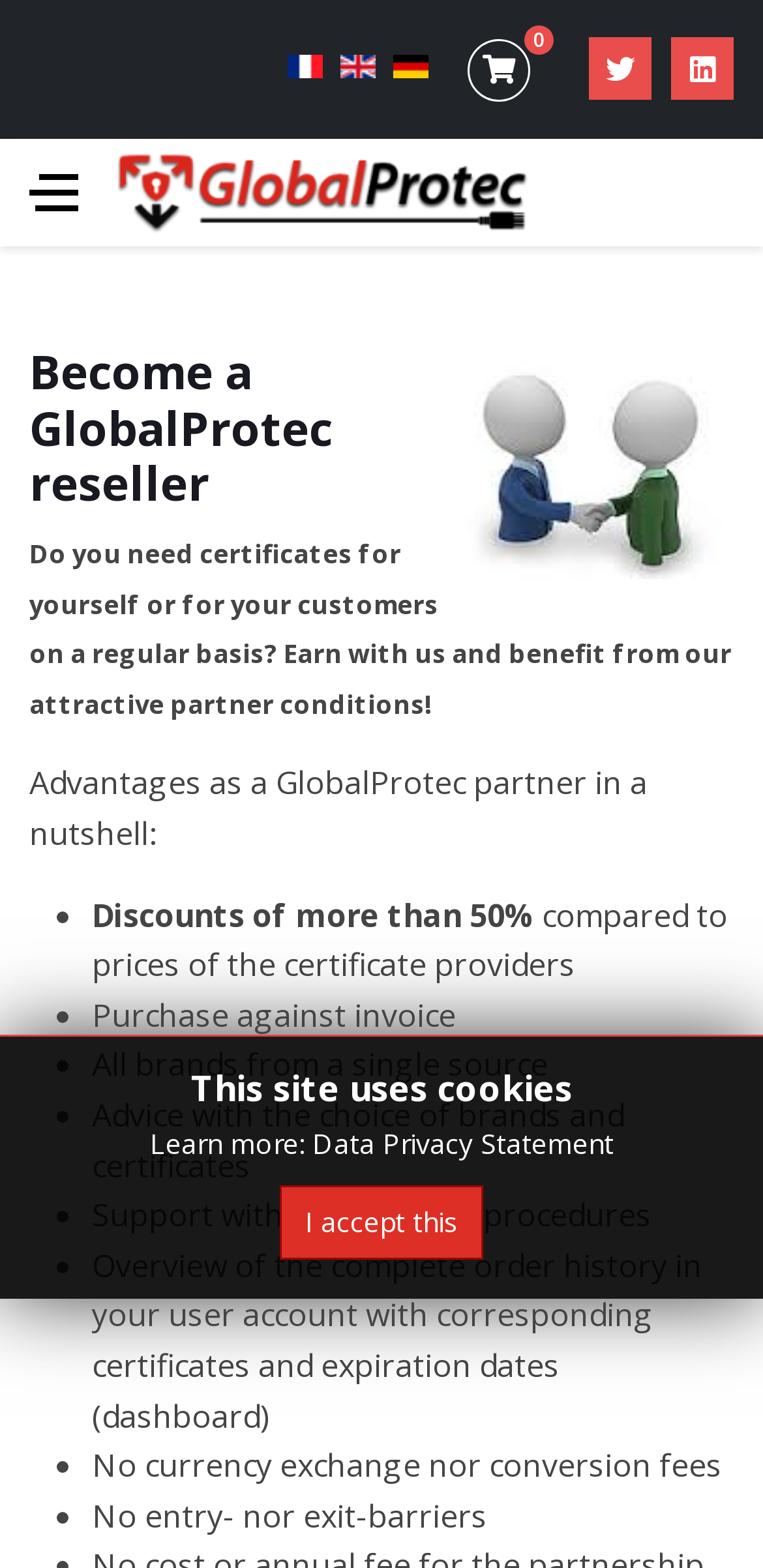Specify the bounding box coordinates (top-left x, top-left y, bottom-right x, bottom-right y) of the UI element in the screenshot that matches this description: Data Privacy Statement

[0.409, 0.717, 0.804, 0.74]